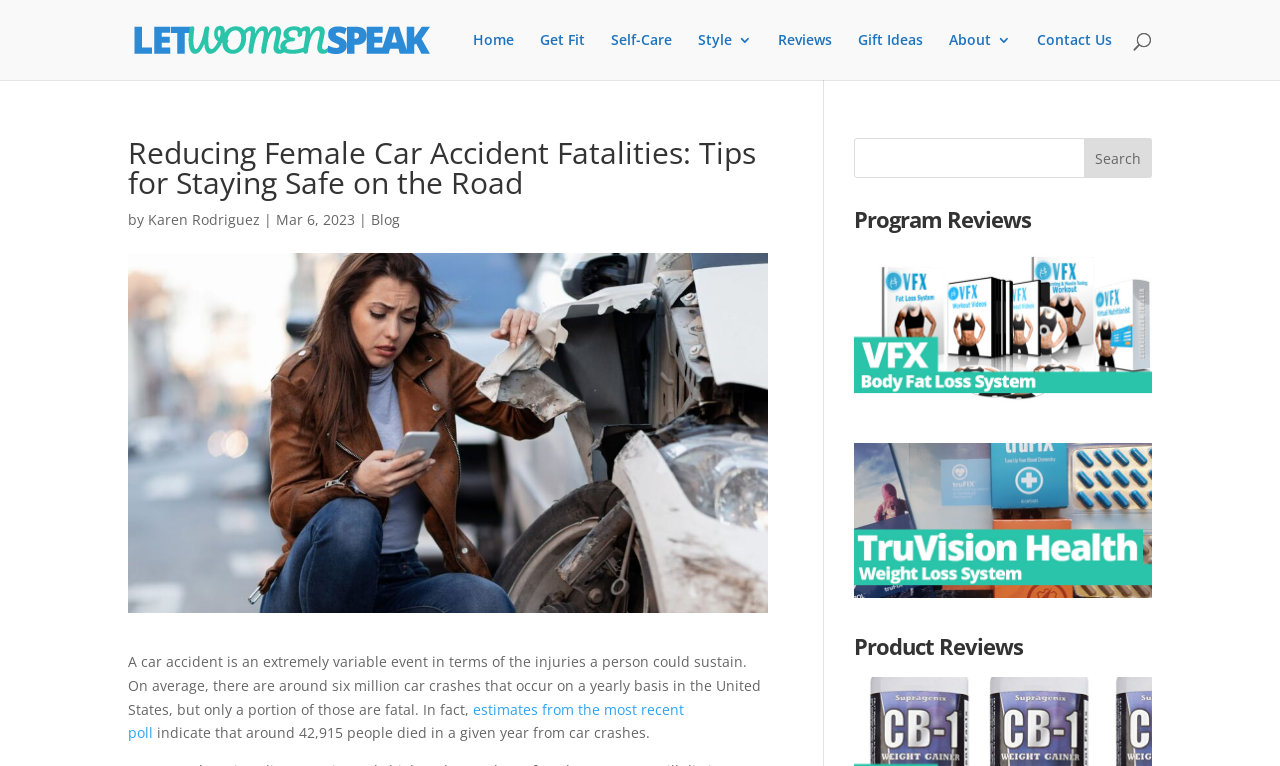Determine the bounding box coordinates of the region to click in order to accomplish the following instruction: "Visit the 'Blog' page". Provide the coordinates as four float numbers between 0 and 1, specifically [left, top, right, bottom].

[0.29, 0.274, 0.312, 0.299]